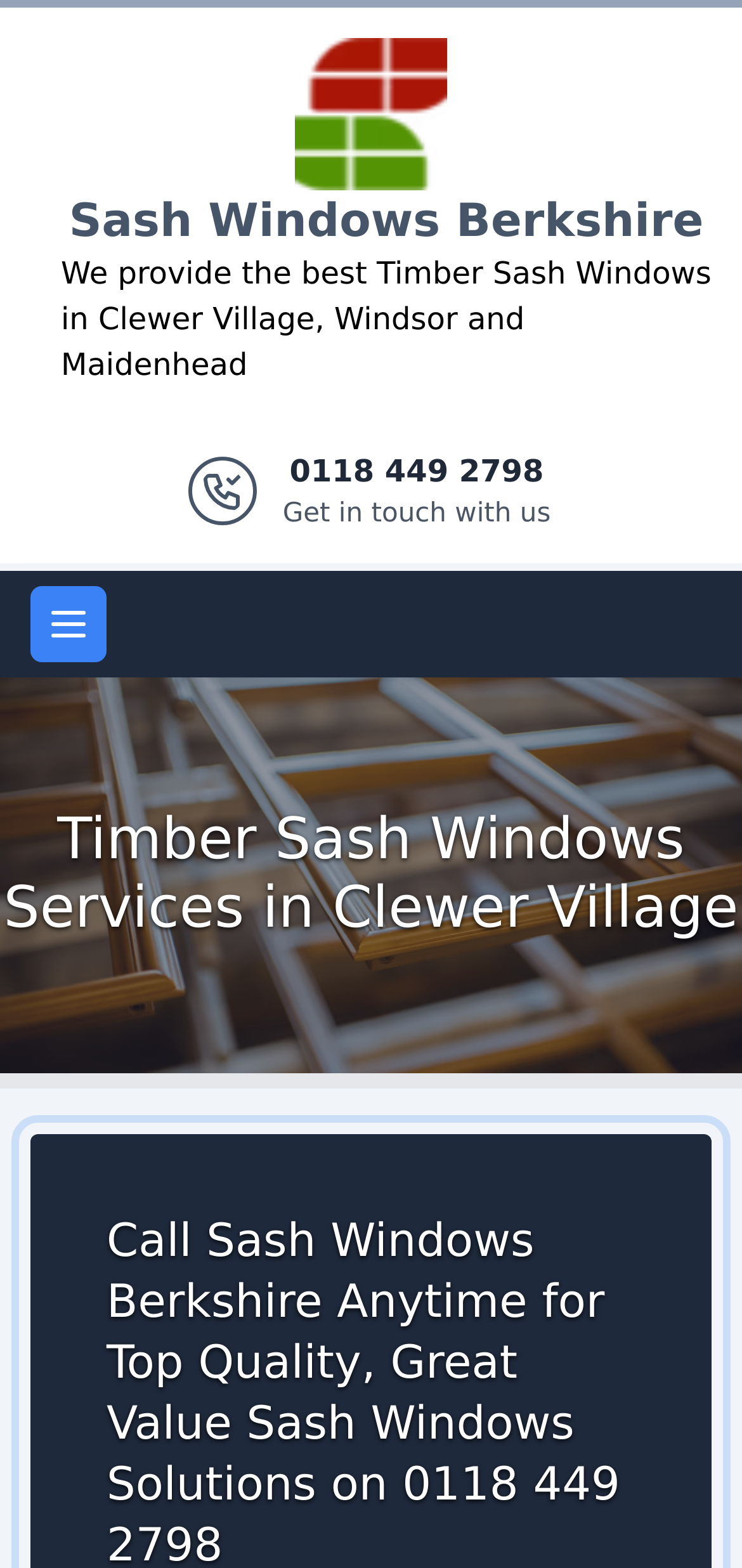Utilize the details in the image to give a detailed response to the question: Is the main menu expanded?

I found the button 'Open main menu' which is not expanded, indicating that the main menu is not currently open.